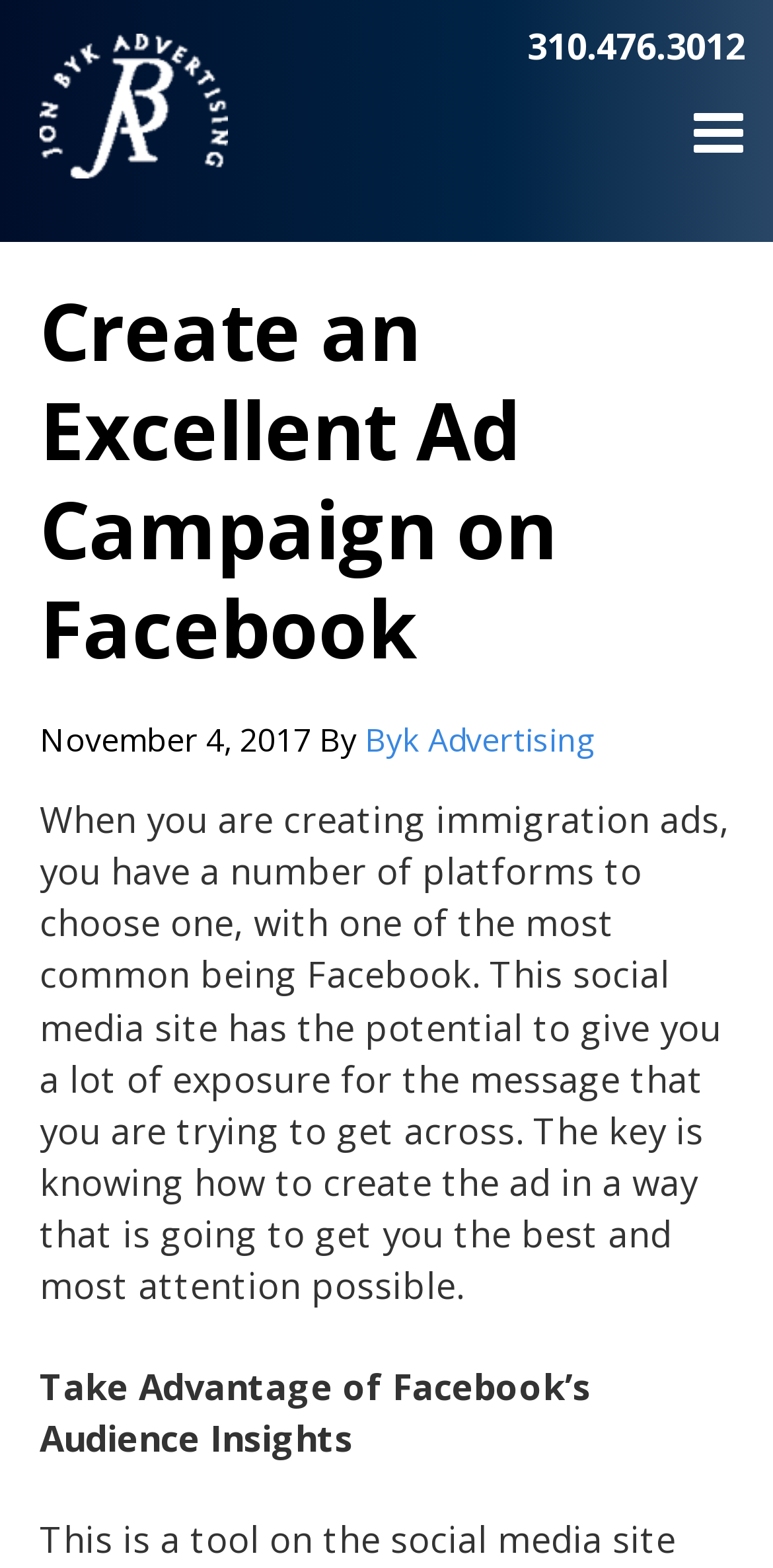Using the provided description Byk Advertising, find the bounding box coordinates for the UI element. Provide the coordinates in (top-left x, top-left y, bottom-right x, bottom-right y) format, ensuring all values are between 0 and 1.

[0.472, 0.458, 0.772, 0.486]